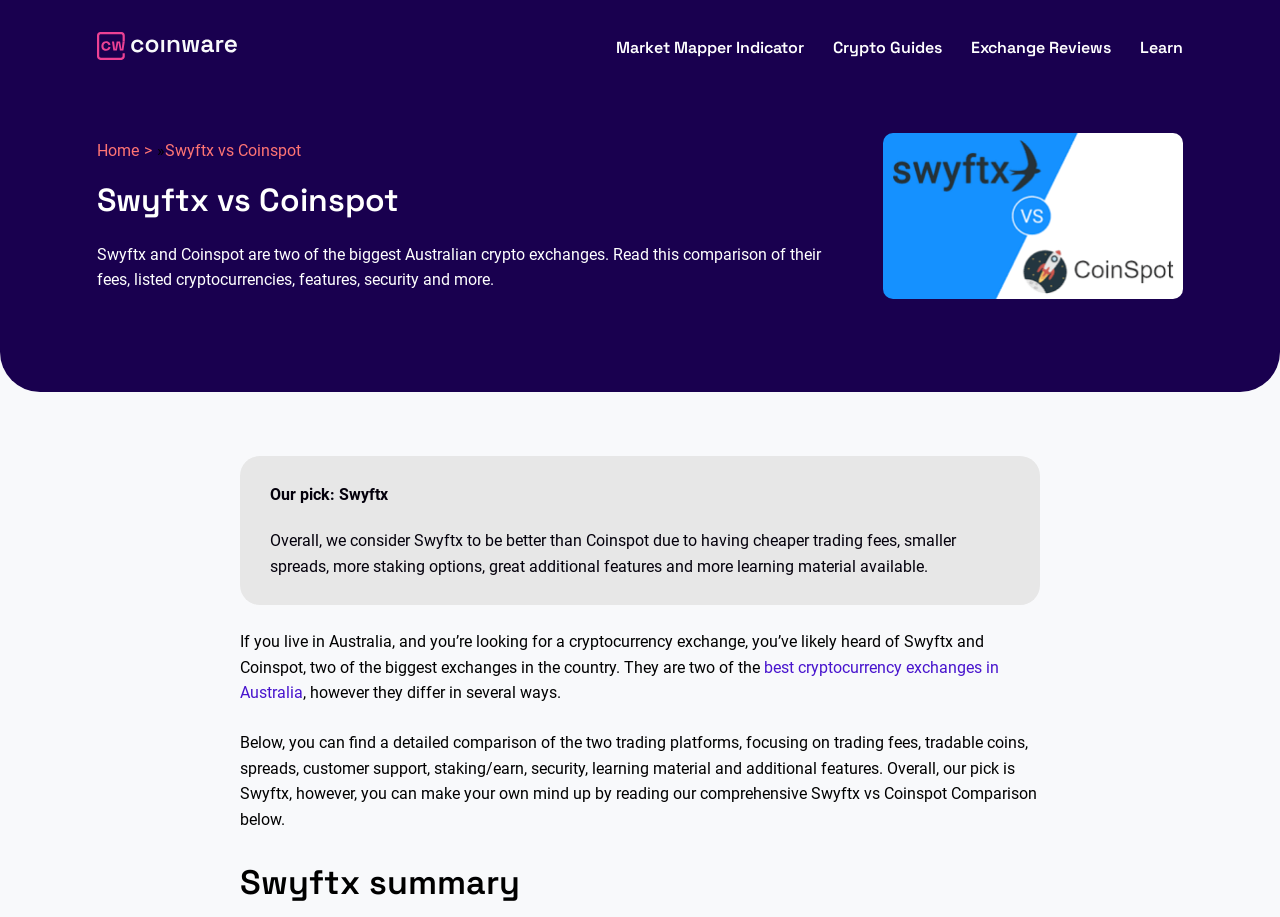Please specify the coordinates of the bounding box for the element that should be clicked to carry out this instruction: "Read the 'Swyftx vs Coinspot' heading". The coordinates must be four float numbers between 0 and 1, formatted as [left, top, right, bottom].

[0.076, 0.19, 0.666, 0.246]